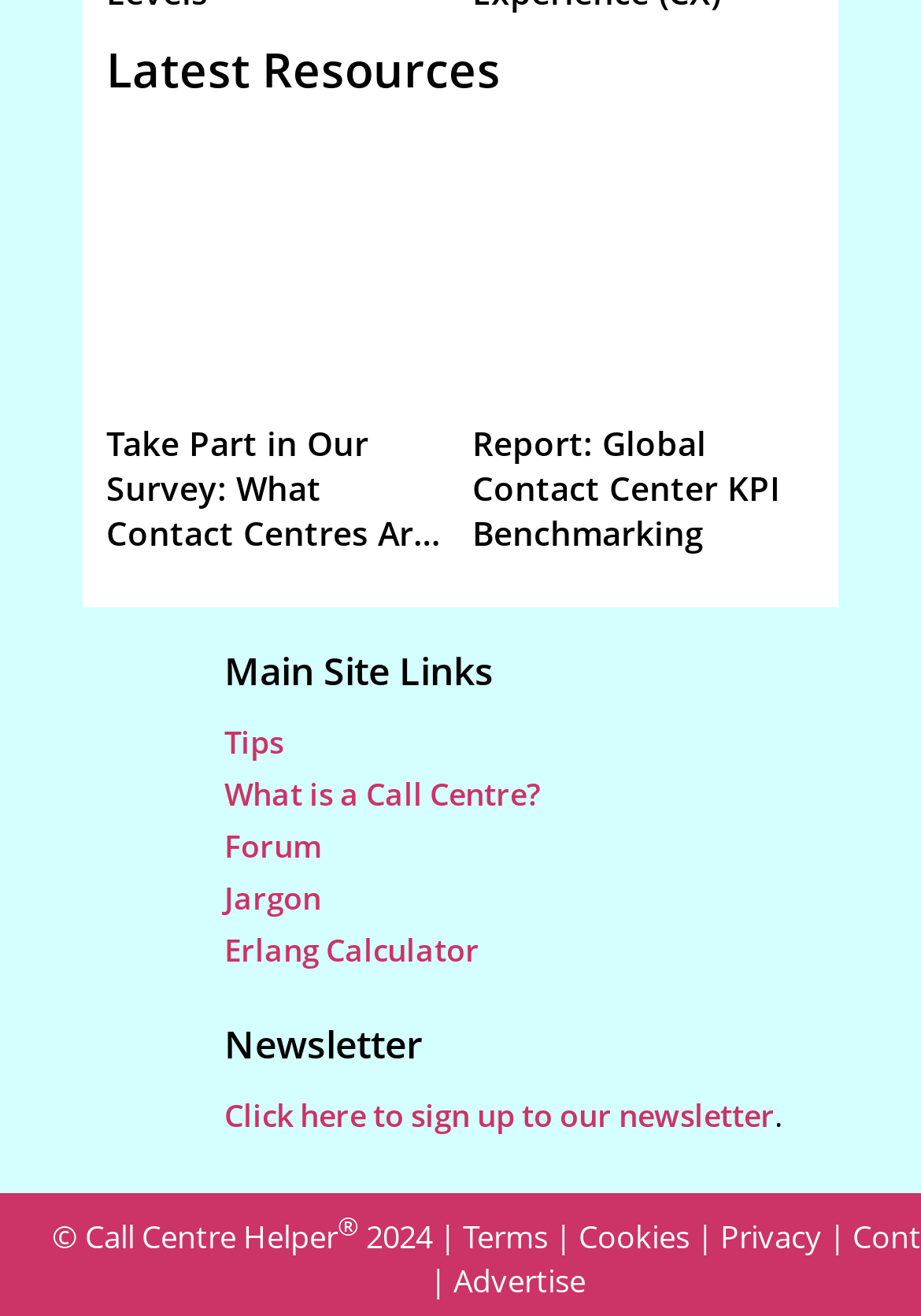What can users do on this website?
Could you answer the question with a detailed and thorough explanation?

The webpage provides links to surveys, such as 'Take Part in Our Survey: What Contact Centres Are Doing Right Now?' and reports, such as 'Report: Global Contact Center KPI Benchmarking', indicating that users can participate in surveys and access reports on the website.